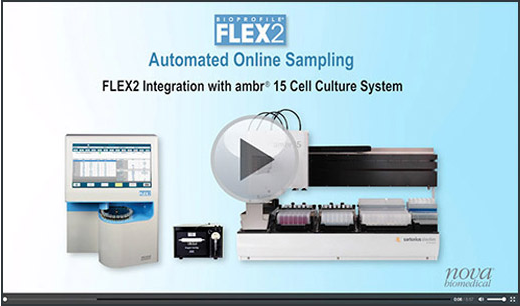Using details from the image, please answer the following question comprehensively:
What is the purpose of the integrated system?

The caption states that the integration of the FLEX2 automated online sampling system with the ambr 15 cell culture system provides an efficient solution for automated sample analysis in cell culture processes, enhancing productivity and accuracy in laboratory environments.